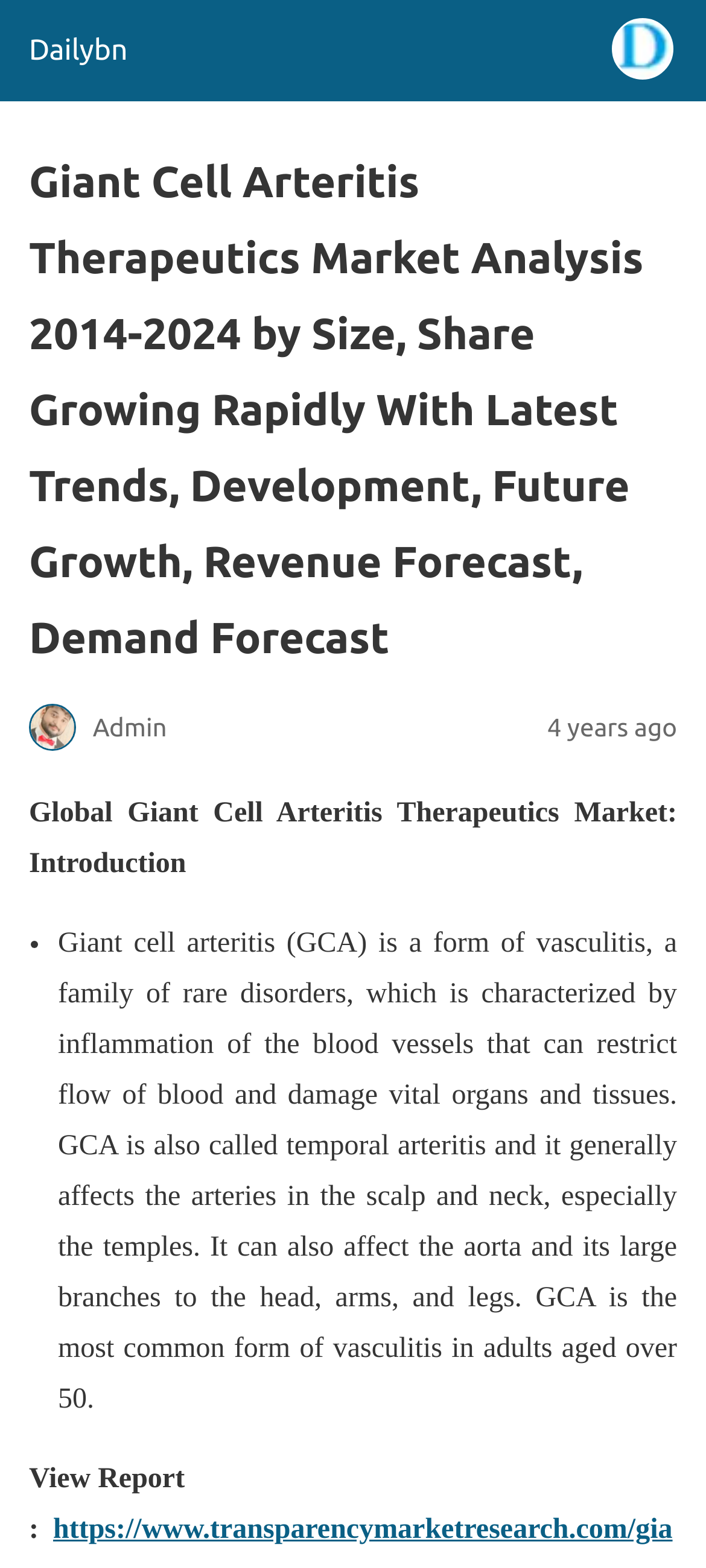Give an in-depth explanation of the webpage layout and content.

The webpage is about the Giant Cell Arteritis Therapeutics Market Analysis from 2014 to 2024. At the top left corner, there is a site icon link labeled "Site icon Dailybn" accompanied by a small image. Next to it, there is a header section that spans almost the entire width of the page, containing a heading that repeats the title of the webpage. Below the heading, there is a small image labeled "Admin" and a timestamp that indicates the content was posted 4 years ago.

The main content of the webpage starts with a static text "Global Giant Cell Arteritis Therapeutics Market: Introduction" located below the header section. This is followed by a list item marked with a bullet point, which introduces the topic of Giant Cell Arteritis (GCA). The text explains that GCA is a form of vasculitis that affects the blood vessels, particularly in the scalp and neck, and can also affect the aorta and its branches.

At the bottom of the page, there is a static text "View Report :" with a slight indentation, suggesting a call-to-action or a link to a more detailed report. Overall, the webpage appears to be a summary or introduction to a market analysis report on Giant Cell Arteritis Therapeutics.